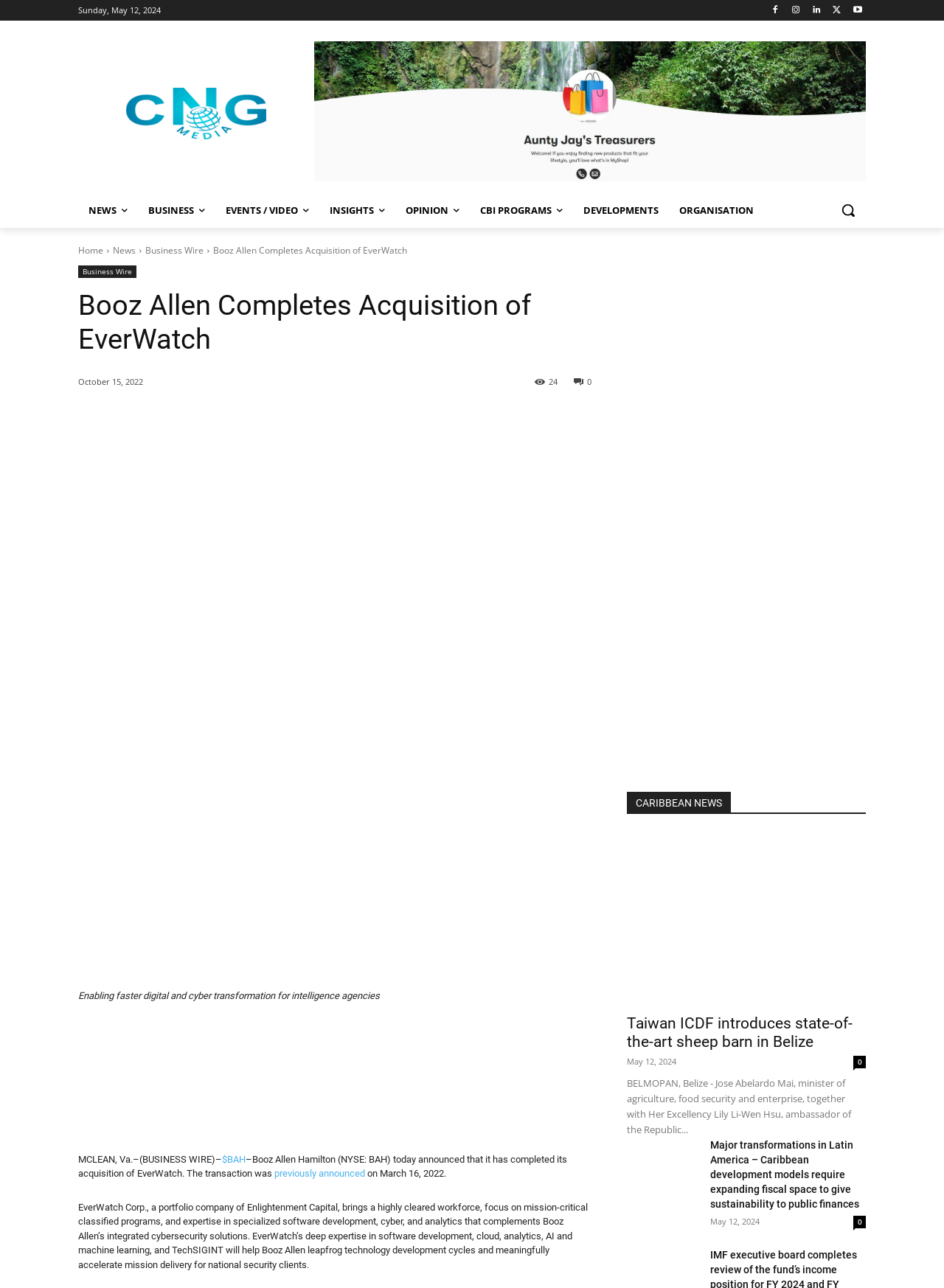Detail the various sections and features of the webpage.

This webpage appears to be a news article page from Caribbean News Global. At the top, there is a date "Sunday, May 12, 2024" and a row of social media icons. Below that, there is a logo on the left and a search bar on the right. 

The main navigation menu is located below the logo, with links to "NEWS", "BUSINESS", "EVENTS / VIDEO", "INSIGHTS", "OPINION", "CBI PROGRAMS", "DEVELOPMENTS", and "ORGANISATION". 

The main content of the page is an article titled "Booz Allen Completes Acquisition of EverWatch". The article has a heading, a brief summary, and a longer body of text that describes the acquisition. There are also several links and images throughout the article.

On the right side of the page, there is a section with multiple news articles, each with a heading, a brief summary, and a link to read more. The articles are titled "Taiwan ICDF introduces state-of-the-art sheep barn in Belize" and "Major transformations in Latin America – Caribbean development models require expanding fiscal space to give sustainability to public finances". Each article has a date and time stamp, as well as a link to read more.

There are also several images and icons scattered throughout the page, including a logo, social media icons, and images accompanying the news articles.